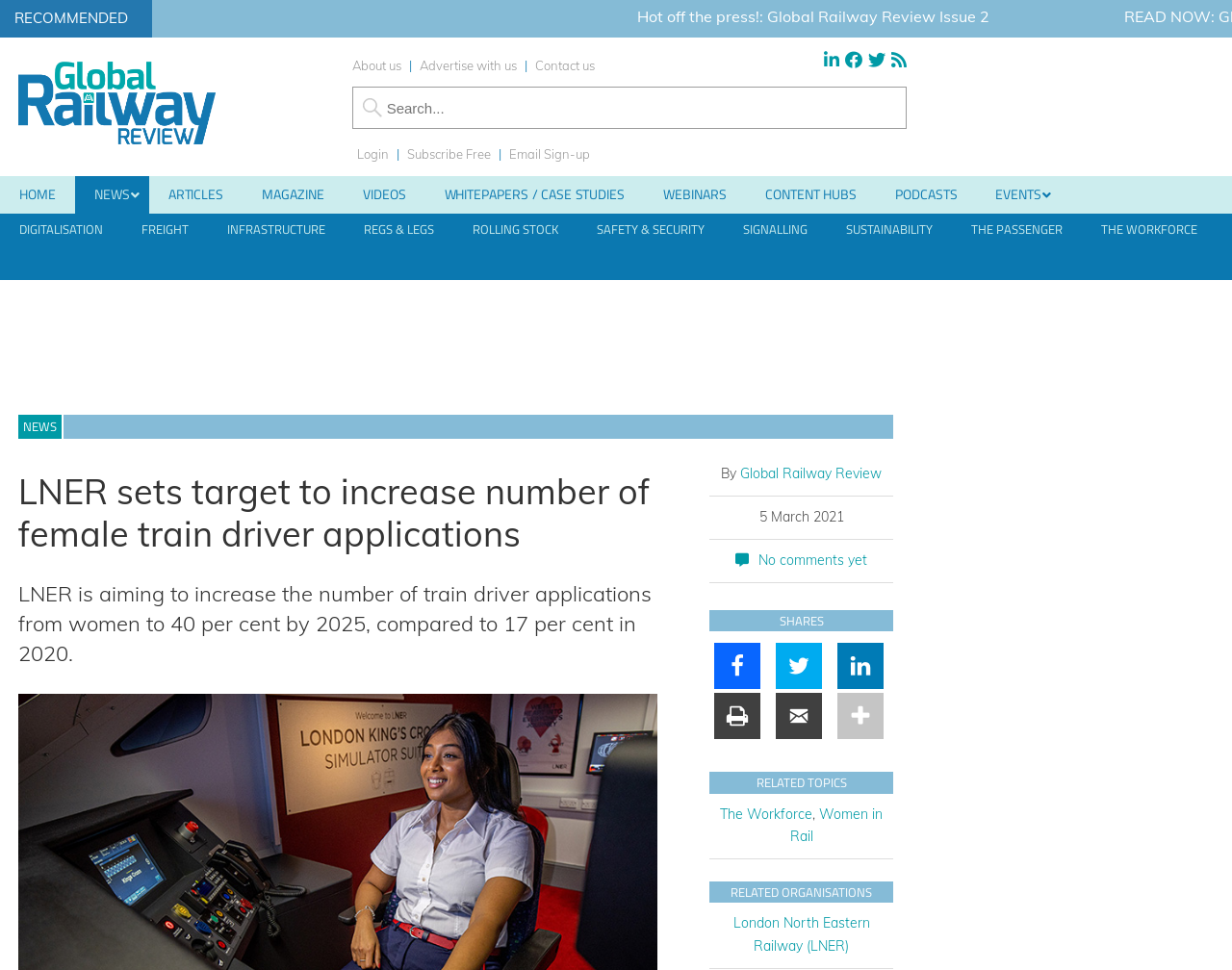Extract the bounding box for the UI element that matches this description: "London North Eastern Railway (LNER)".

[0.595, 0.942, 0.706, 0.984]